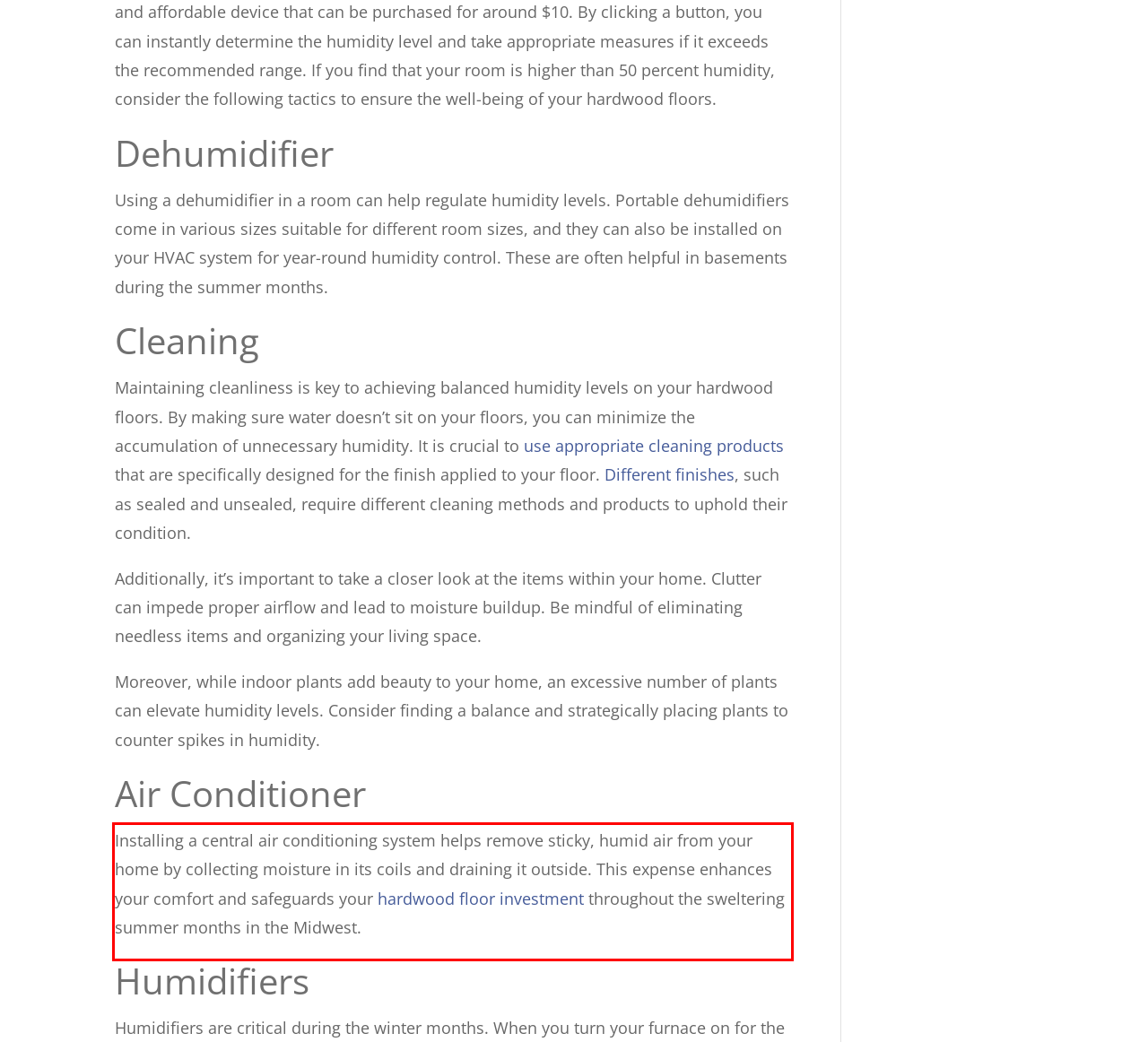Given the screenshot of the webpage, identify the red bounding box, and recognize the text content inside that red bounding box.

Installing a central air conditioning system helps remove sticky, humid air from your home by collecting moisture in its coils and draining it outside. This expense enhances your comfort and safeguards your hardwood floor investment throughout the sweltering summer months in the Midwest.